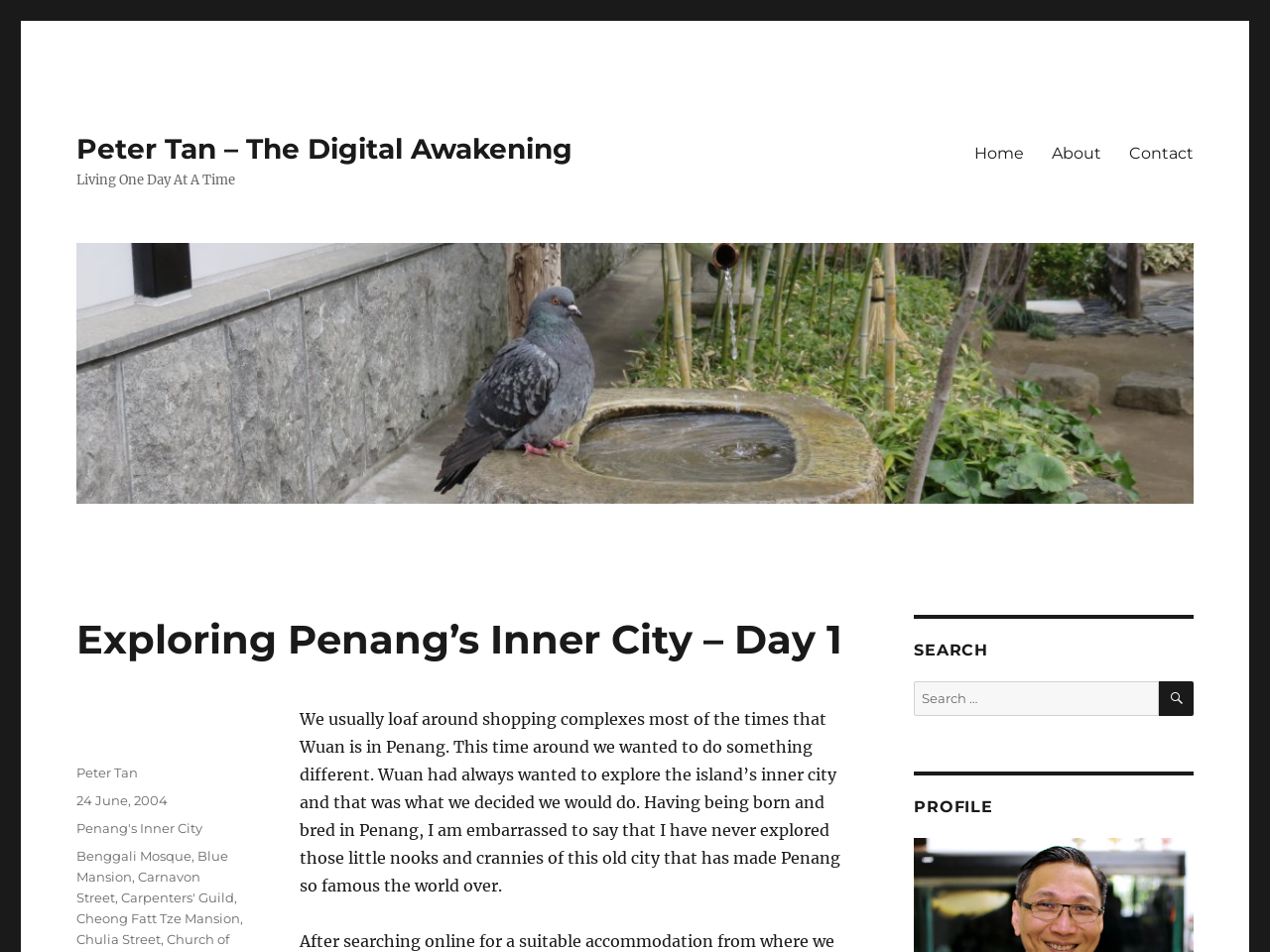Find and indicate the bounding box coordinates of the region you should select to follow the given instruction: "view author profile".

[0.06, 0.803, 0.109, 0.819]